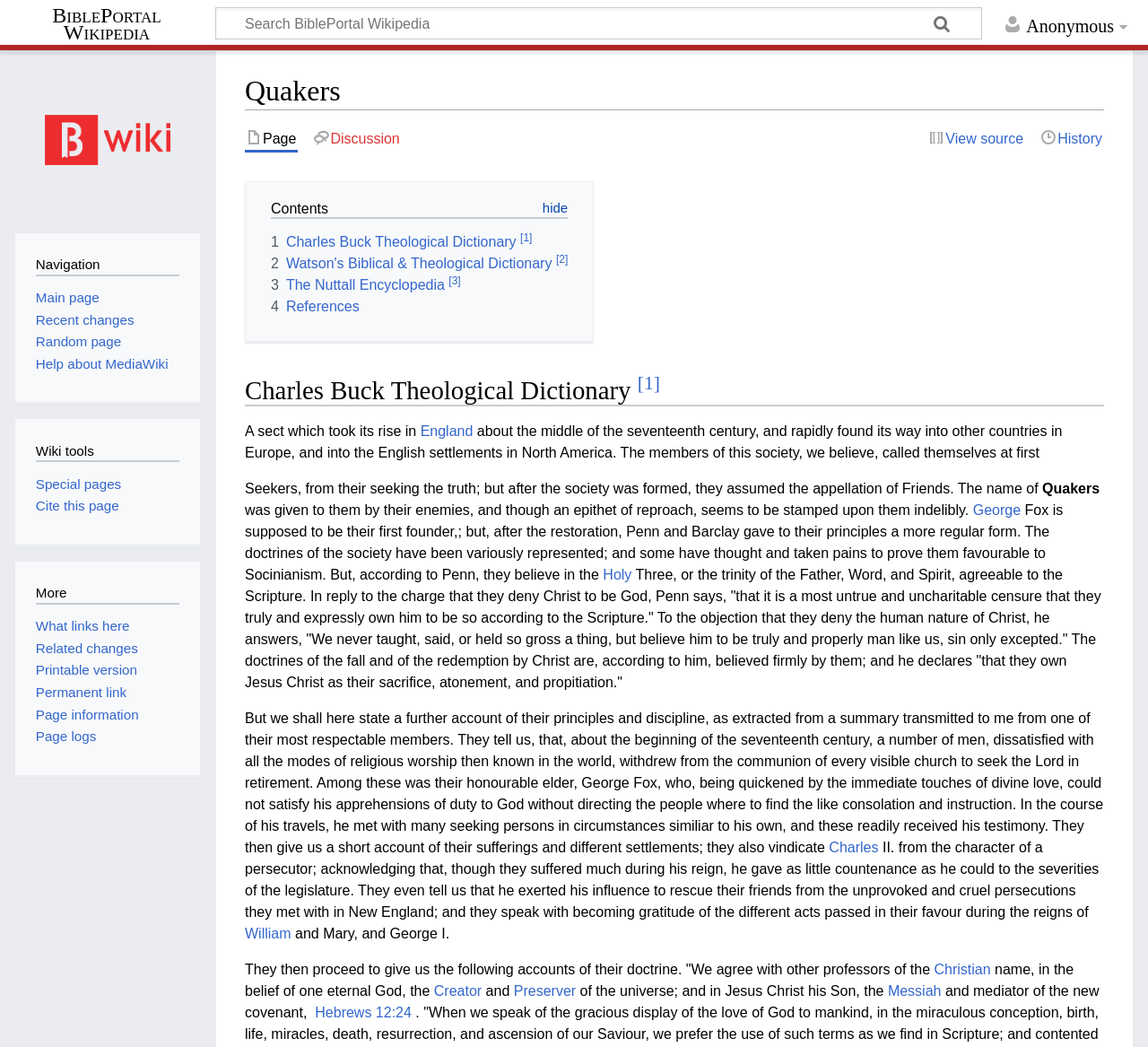Use a single word or phrase to answer this question: 
What is the name of the founder of the Quakers?

George Fox